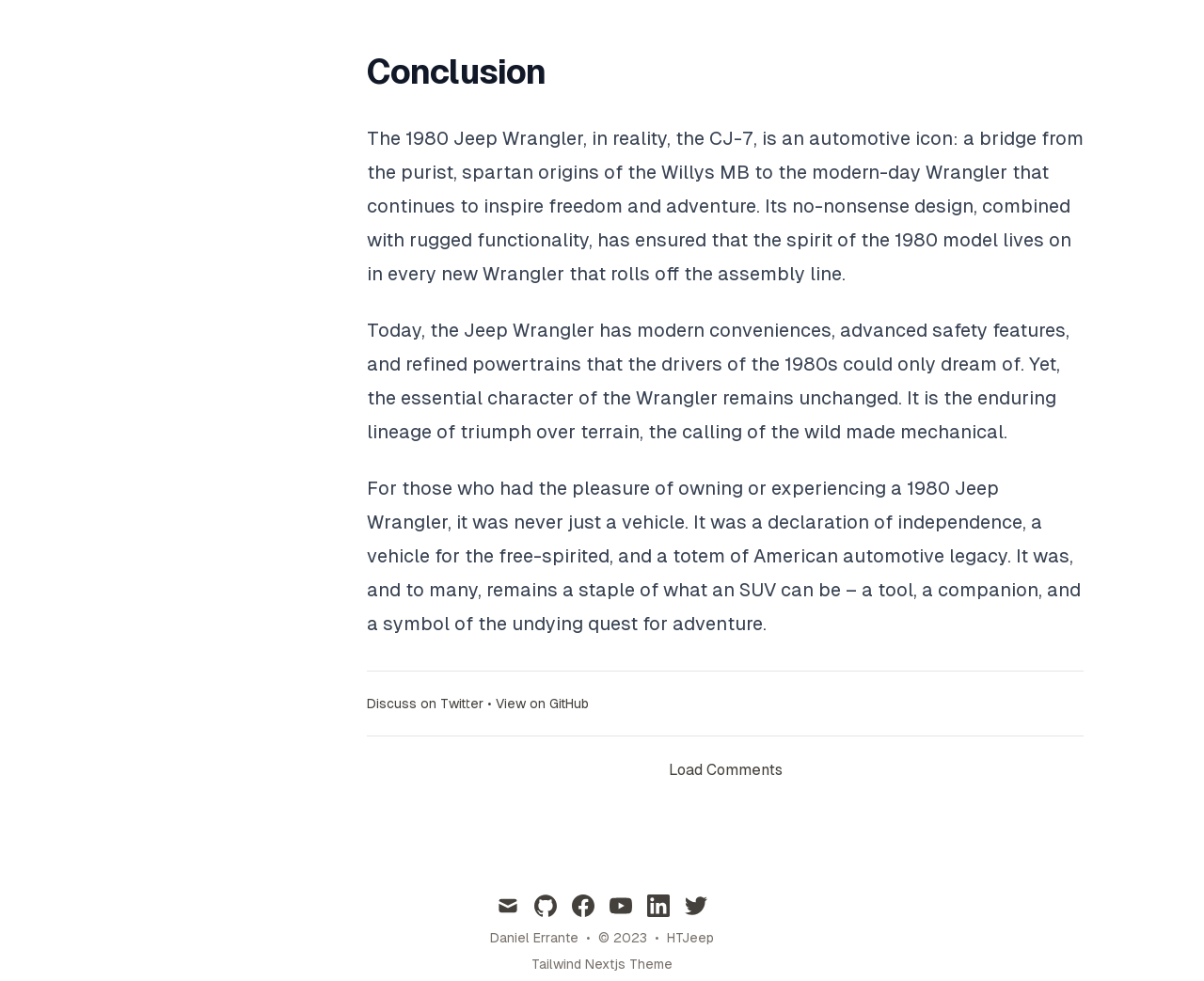Can you identify the bounding box coordinates of the clickable region needed to carry out this instruction: 'Visit HTJeep website'? The coordinates should be four float numbers within the range of 0 to 1, stated as [left, top, right, bottom].

[0.554, 0.946, 0.593, 0.965]